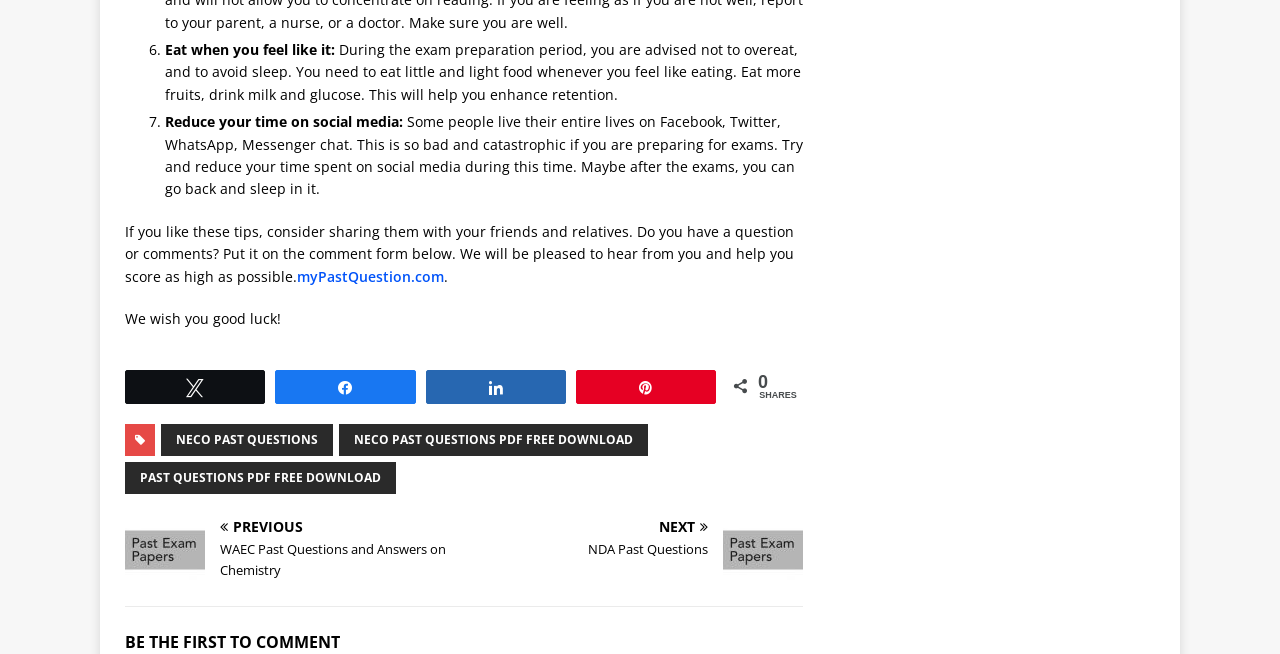Please specify the bounding box coordinates of the element that should be clicked to execute the given instruction: 'Click on 'NECO PAST QUESTIONS''. Ensure the coordinates are four float numbers between 0 and 1, expressed as [left, top, right, bottom].

[0.126, 0.649, 0.26, 0.698]